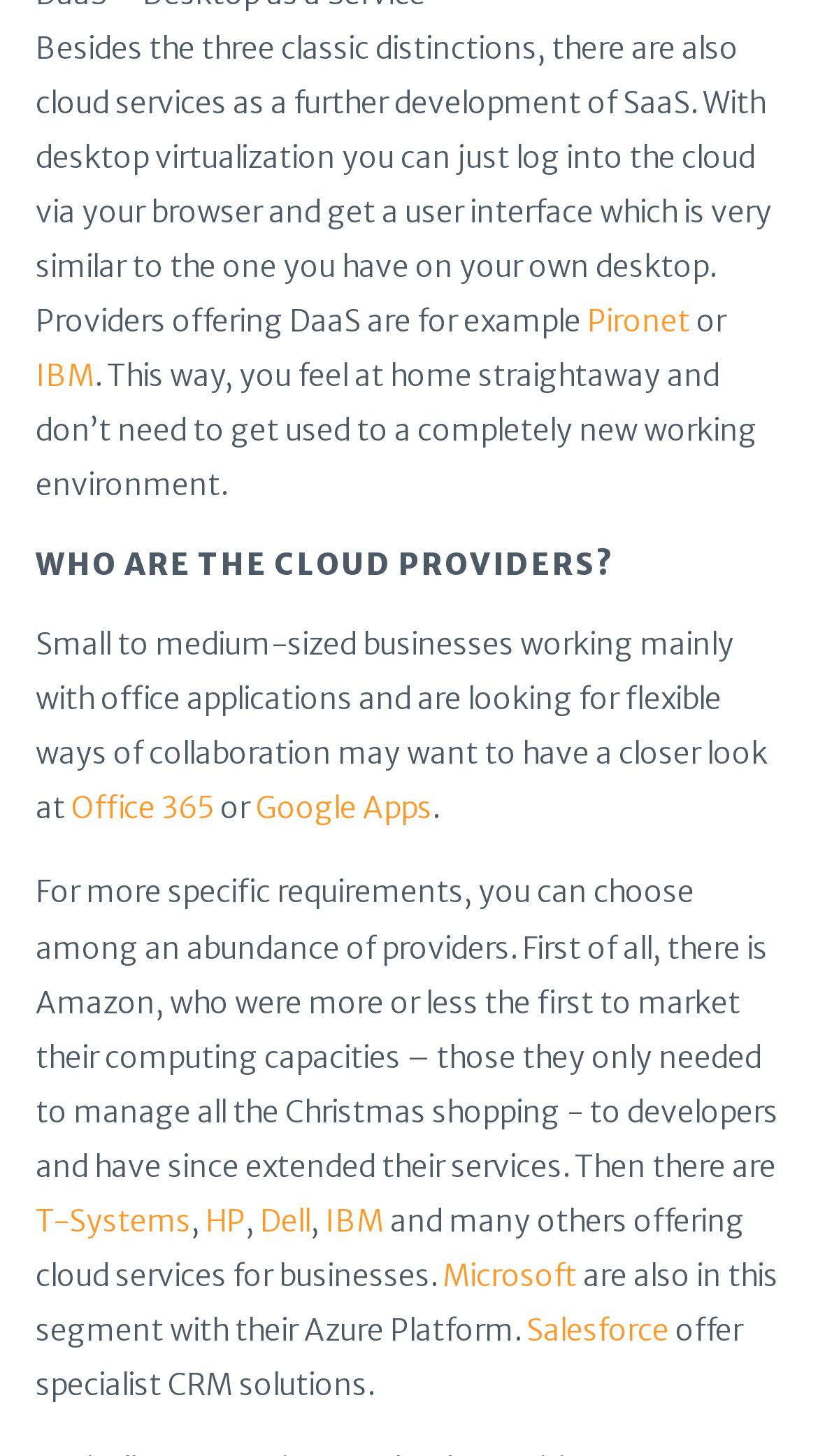Give a short answer to this question using one word or a phrase:
What is desktop virtualization?

log into the cloud via browser